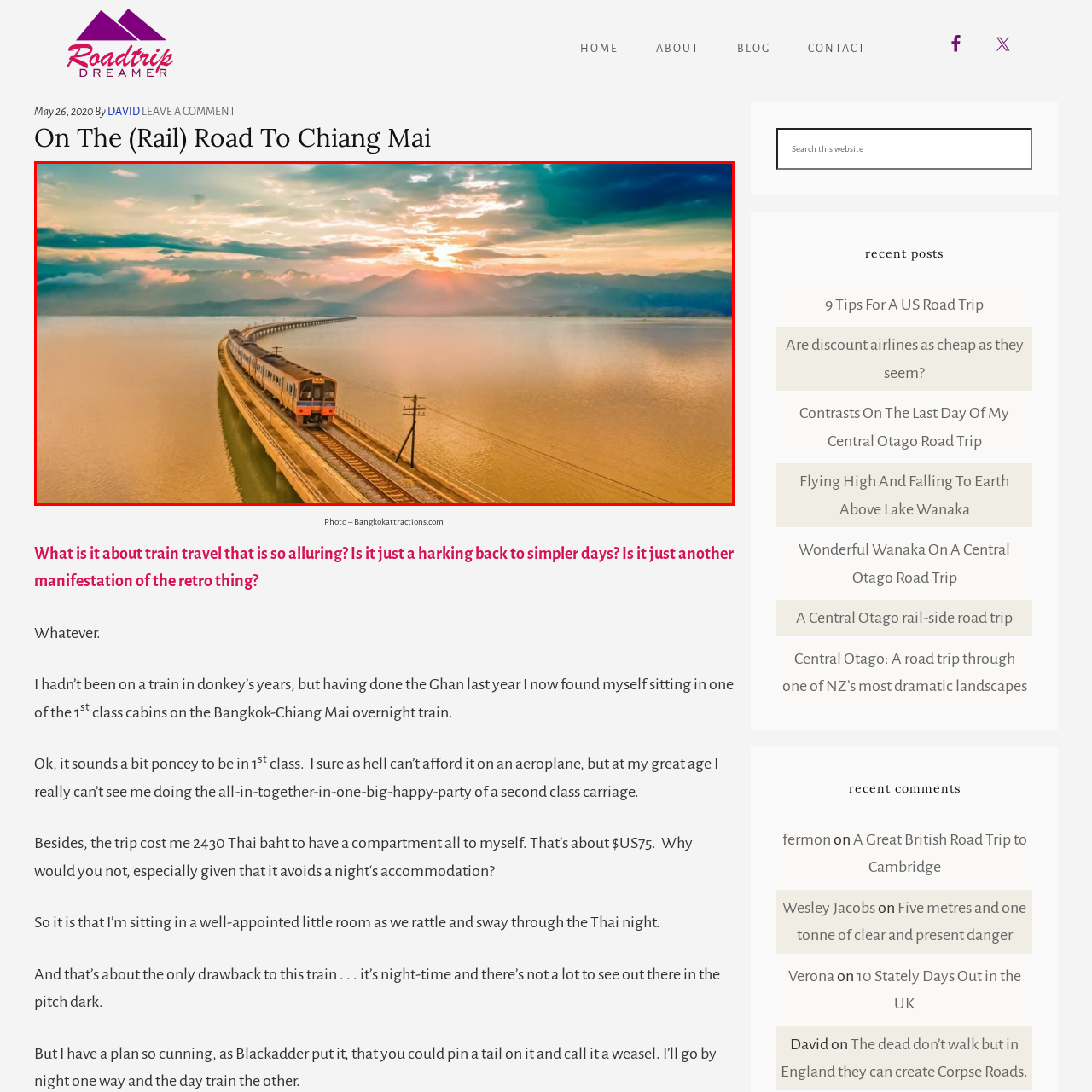What is the relationship between nature and engineering in this image?
Observe the image within the red bounding box and respond to the question with a detailed answer, relying on the image for information.

The image depicts a harmonious coexistence between nature and engineering, where the modern train and its rail track blend seamlessly with the natural surroundings, including the shimmering body of water and the mountains in the distance.